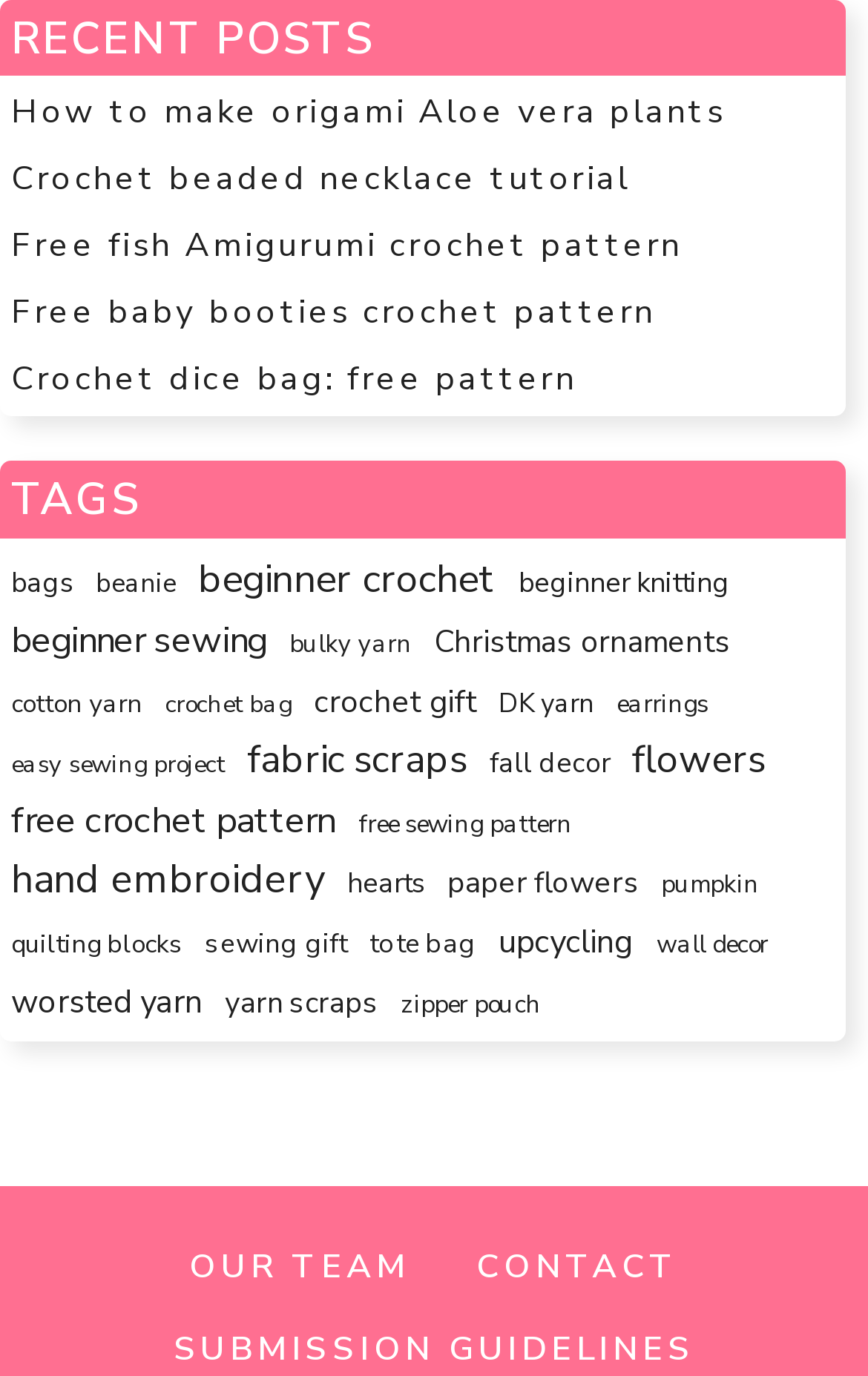What is the main topic of this webpage?
Answer the question based on the image using a single word or a brief phrase.

Crafting